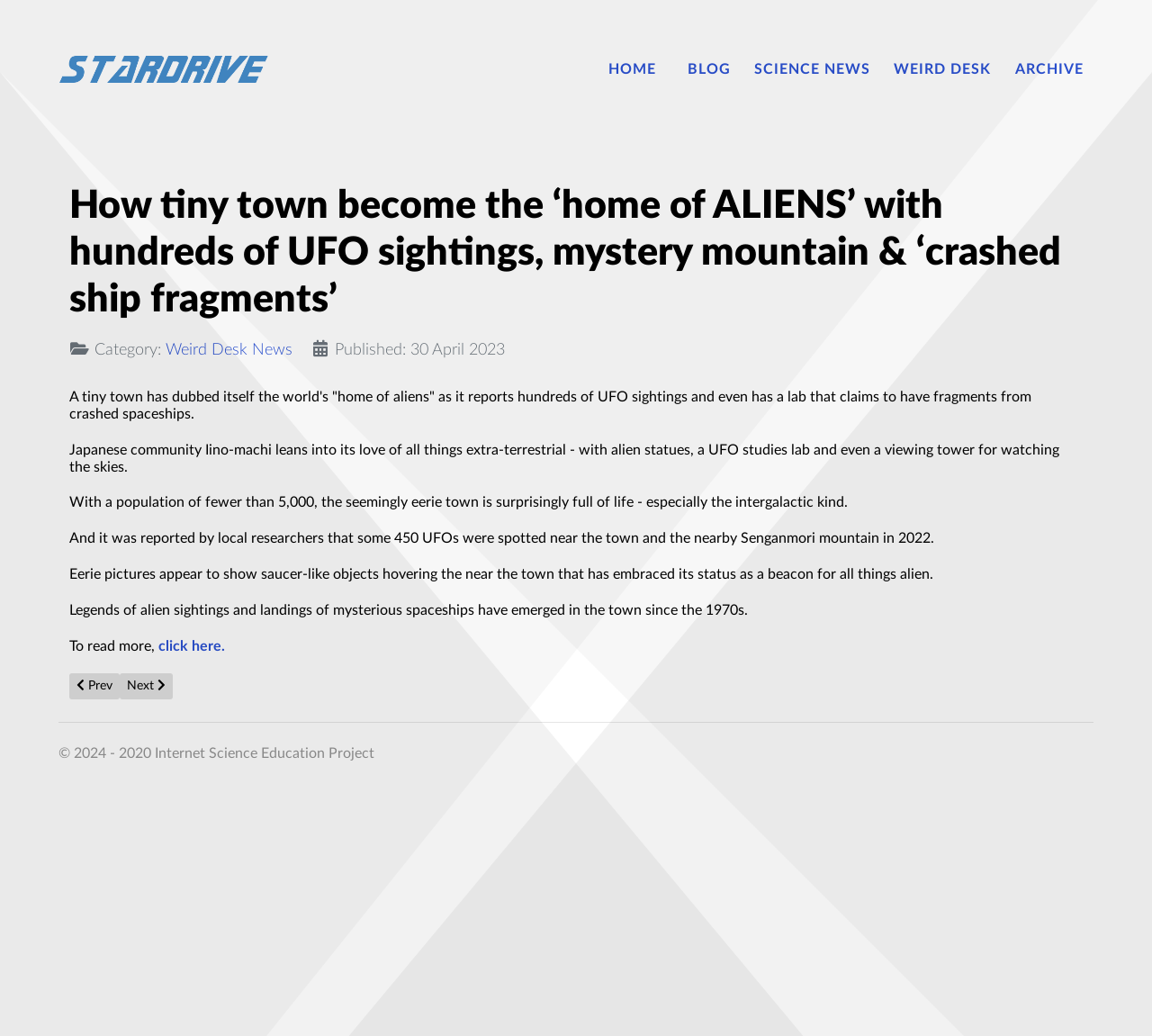Determine the bounding box coordinates of the region to click in order to accomplish the following instruction: "Click on the 'Weird Desk News' category". Provide the coordinates as four float numbers between 0 and 1, specifically [left, top, right, bottom].

[0.144, 0.329, 0.254, 0.346]